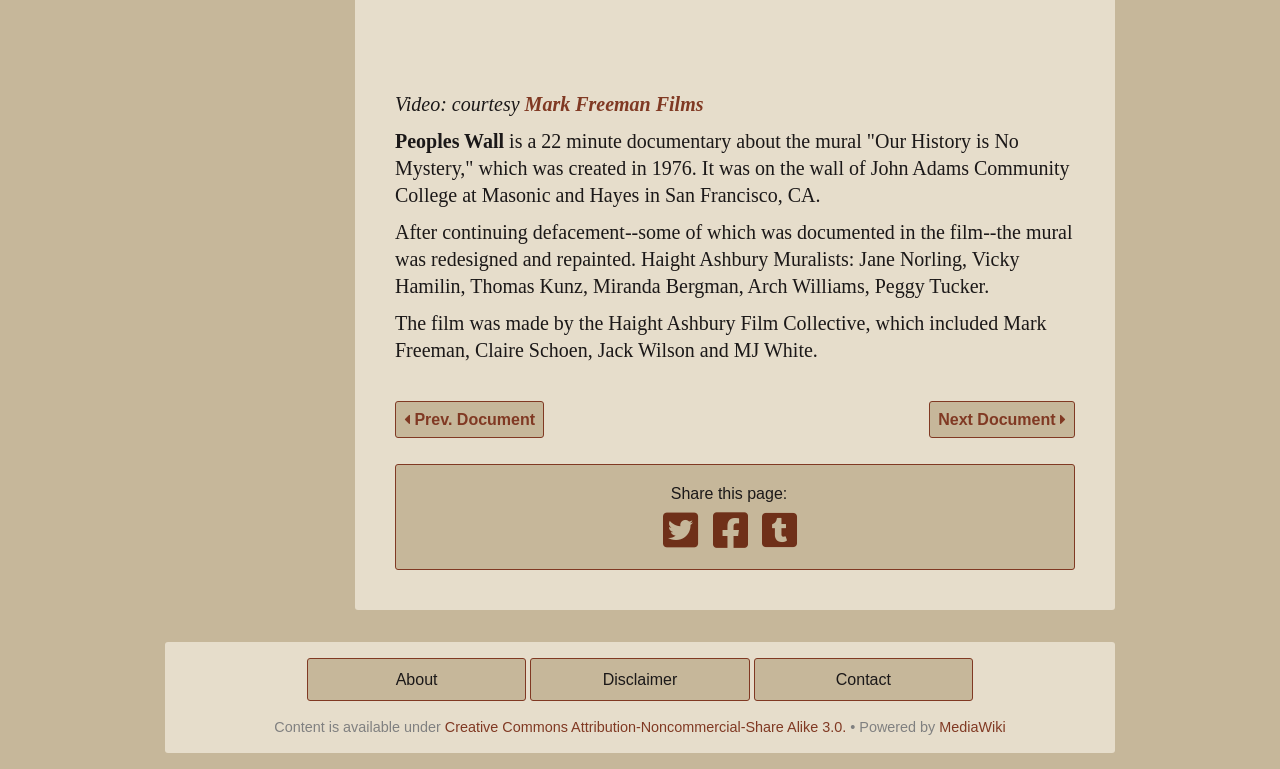Find the bounding box coordinates of the element to click in order to complete this instruction: "Visit Mark Freeman Films website". The bounding box coordinates must be four float numbers between 0 and 1, denoted as [left, top, right, bottom].

[0.41, 0.12, 0.55, 0.15]